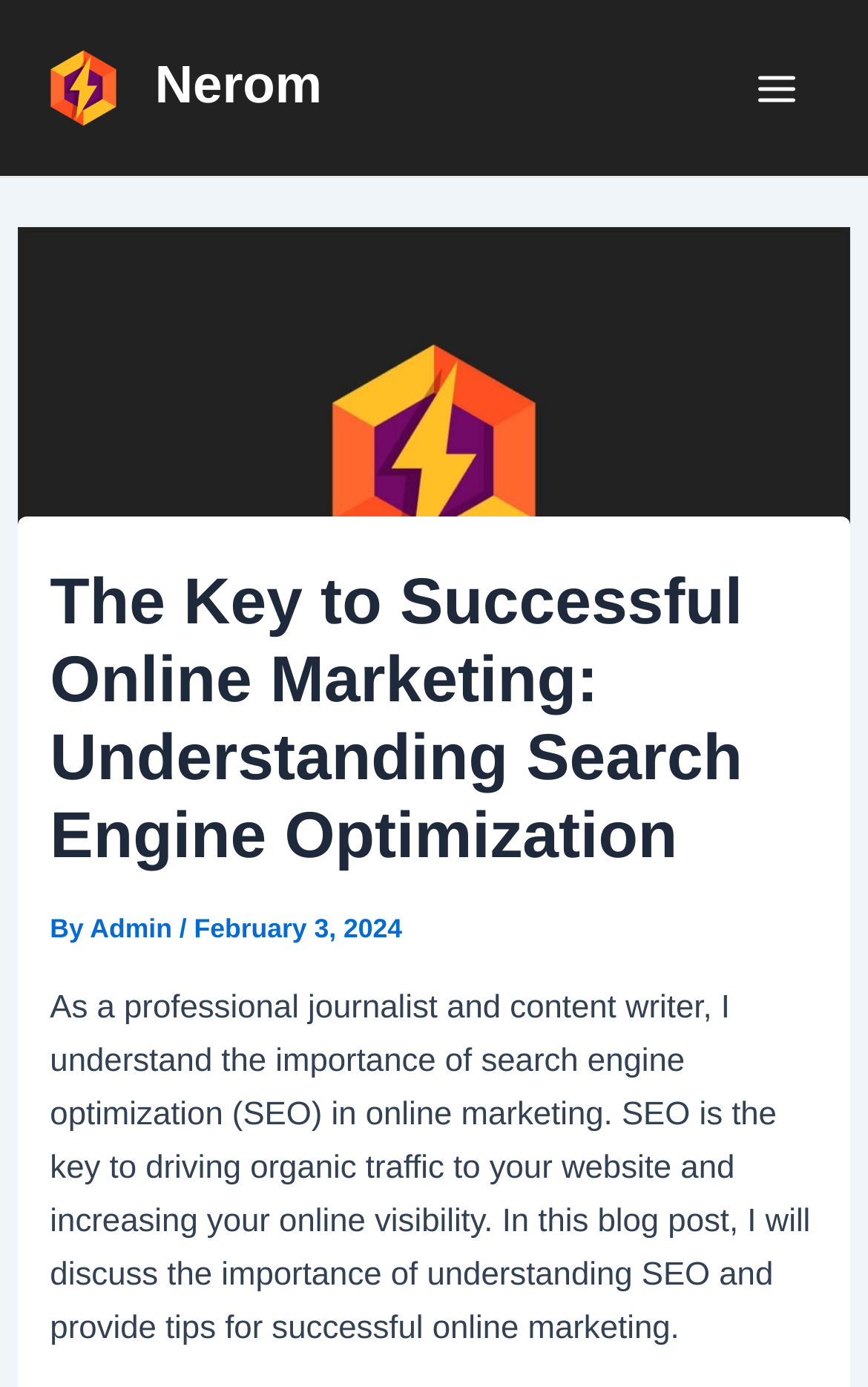Explain the webpage in detail.

The webpage is about understanding search engine optimization (SEO) for successful online marketing. At the top left, there is a link to "Nerom" accompanied by an image with the same name. To the right of this link, there is another link to "Nerom". 

On the top right, there is a button labeled "Main Menu" with an image beside it. Below this button, there is a header section that spans almost the entire width of the page. The header contains the title "The Key to Successful Online Marketing: Understanding Search Engine Optimization" in a heading element. 

Below the title, there is a byline that reads "By Admin" with the date "February 3, 2024" following it. The main content of the page is a paragraph of text that discusses the importance of SEO in online marketing and provides tips for successful online marketing. This paragraph is positioned below the byline and spans almost the entire width of the page.